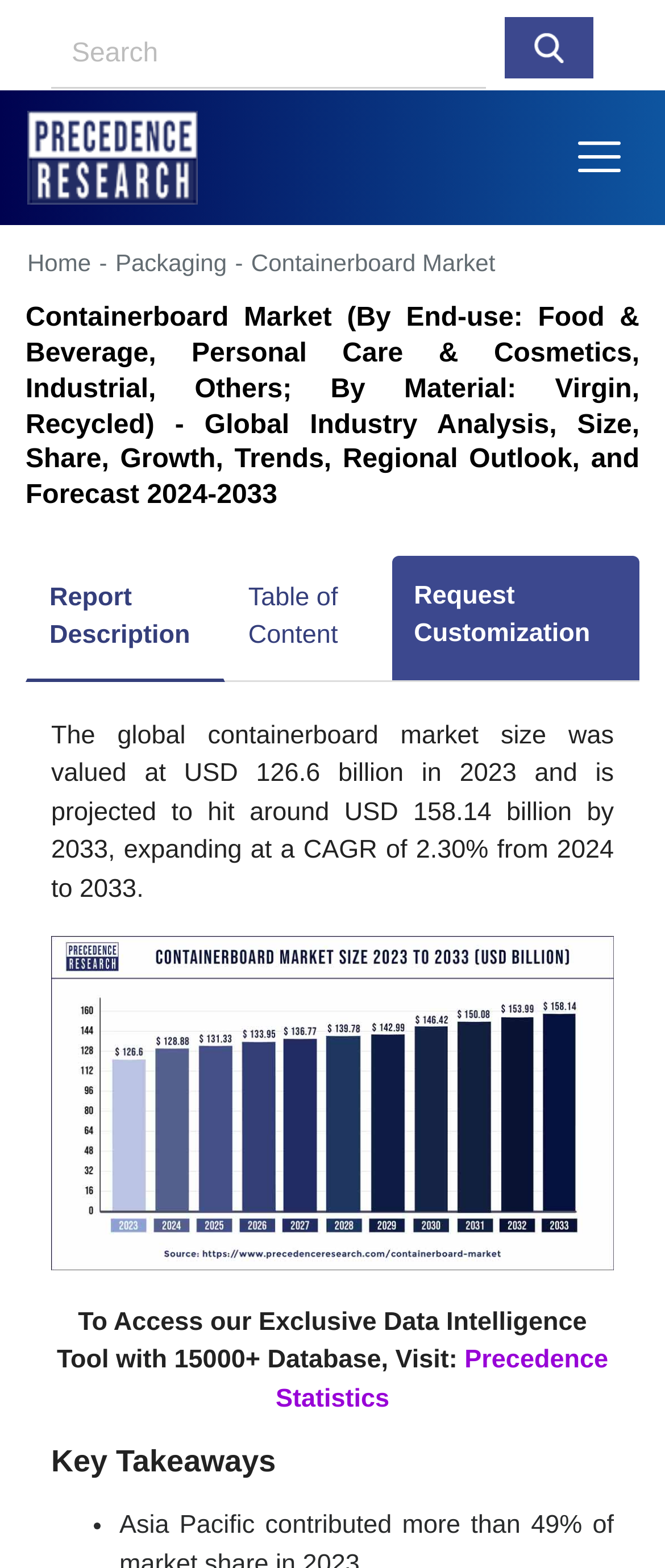Determine the bounding box for the UI element described here: "Packaging".

[0.173, 0.159, 0.341, 0.176]